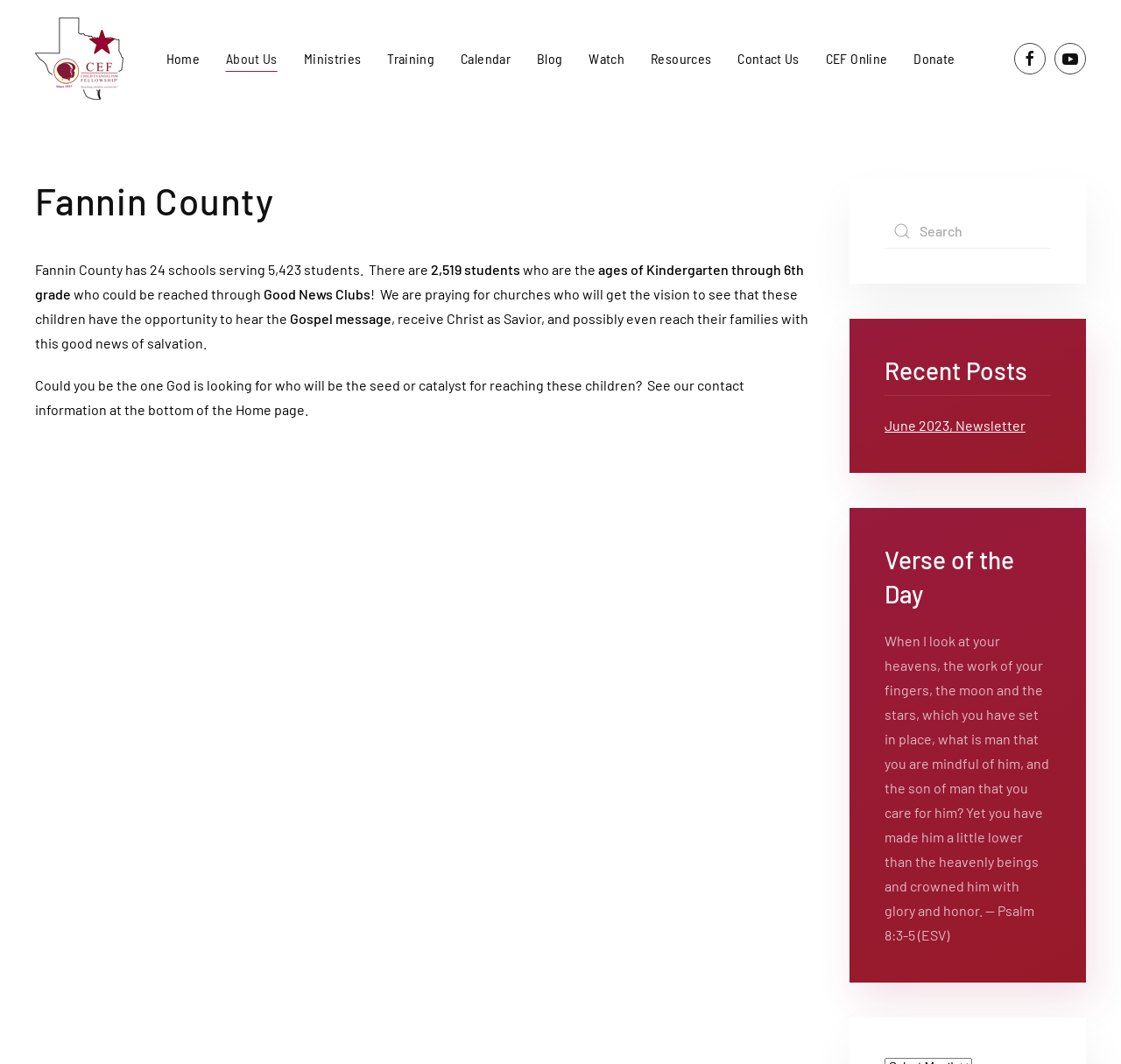Please provide a brief answer to the question using only one word or phrase: 
What is the age range of students who could be reached through Good News Clubs?

Kindergarten through 6th grade